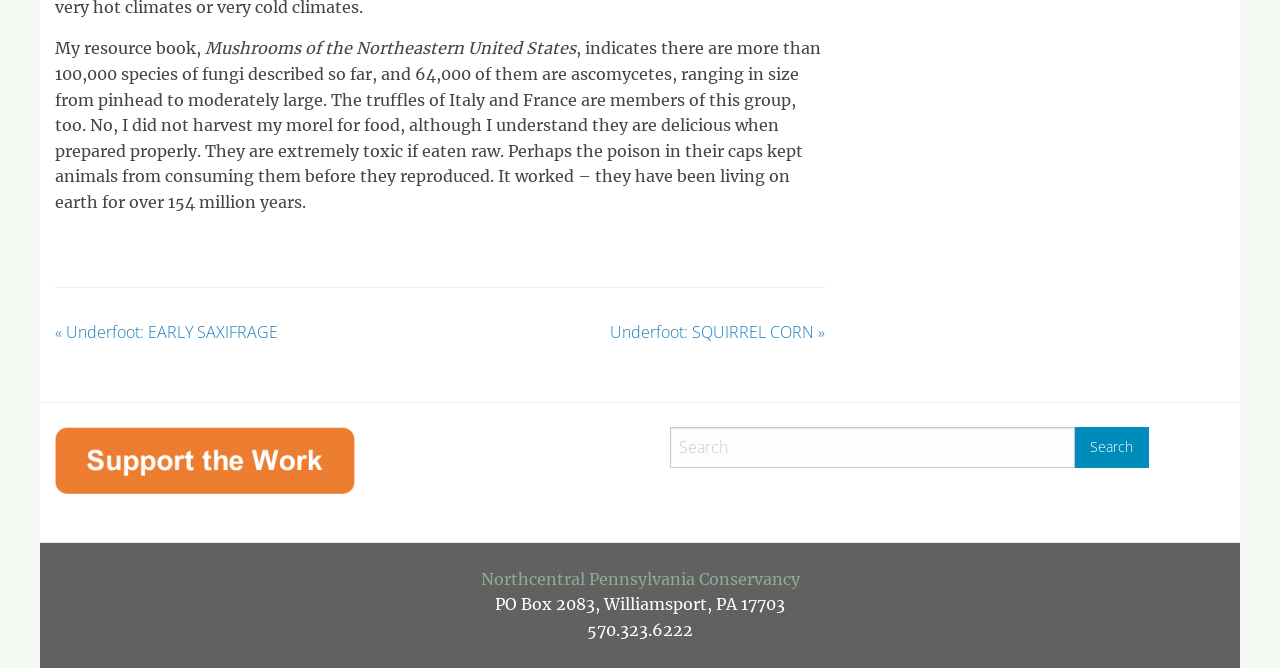What is the phone number of the Northcentral Pennsylvania Conservancy?
Please describe in detail the information shown in the image to answer the question.

The phone number of the Northcentral Pennsylvania Conservancy can be found at the bottom of the webpage, which is '570.323.6222'.